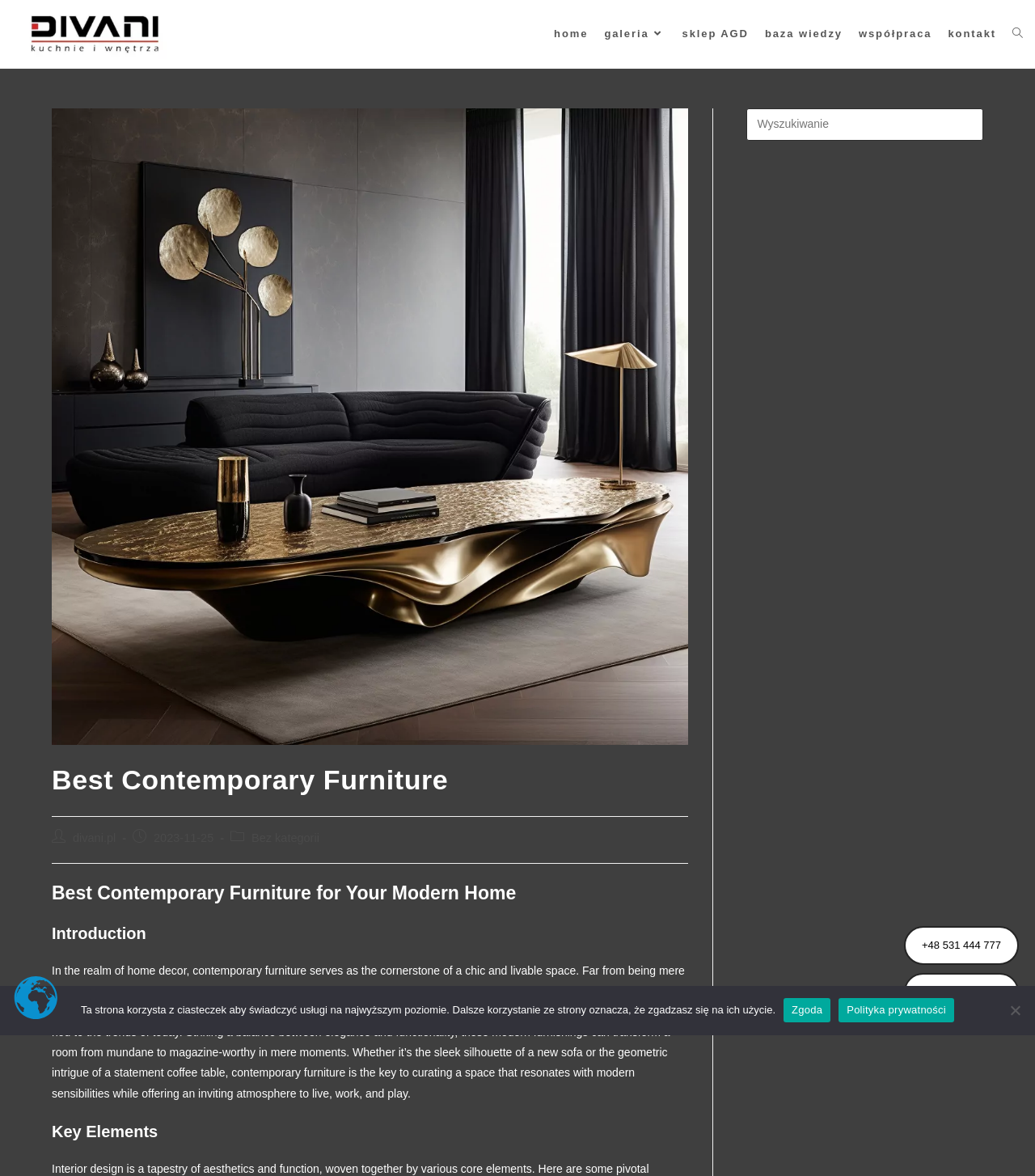Locate the bounding box coordinates of the element I should click to achieve the following instruction: "Search this website".

[0.721, 0.092, 0.95, 0.12]